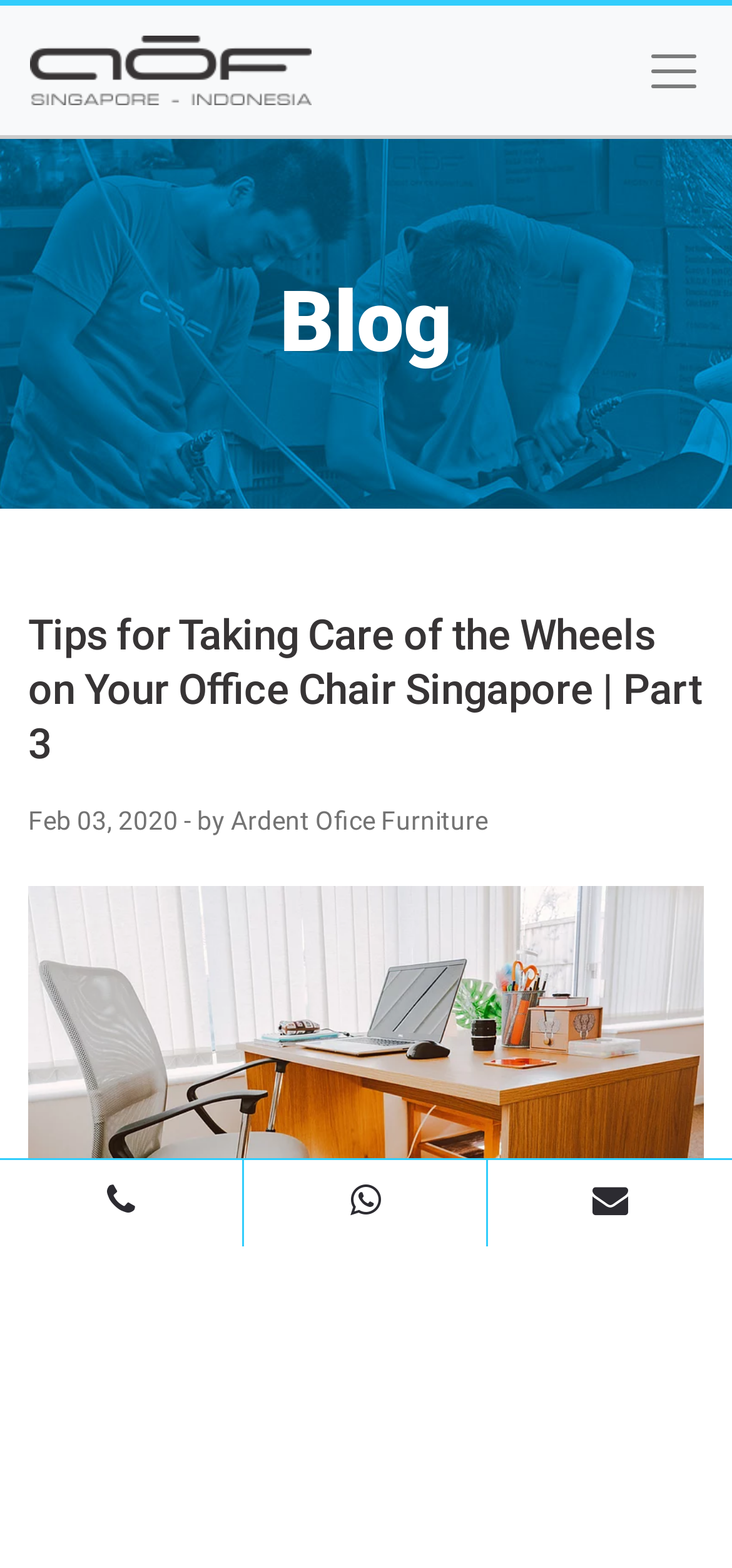What is the topic of the blog post?
Please give a well-detailed answer to the question.

I found the topic of the blog post by looking at the title 'Tips for Taking Care of the Wheels on Your Office Chair Singapore | Part 3' and also by reading the content of the blog post which provides tips on how to take care of the wheels of an office chair.